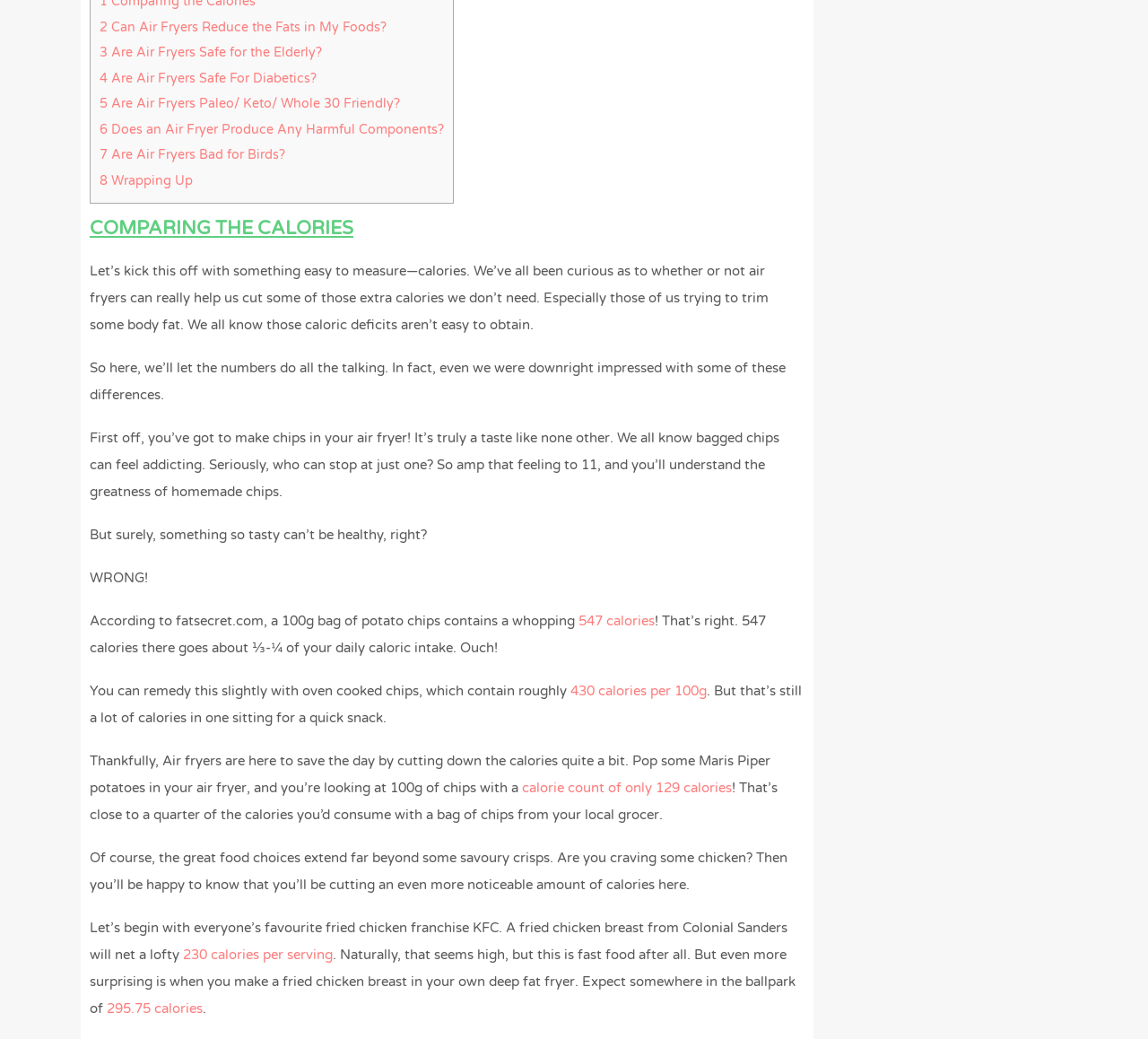How many calories are in a 100g bag of potato chips?
Please give a detailed and elaborate answer to the question.

According to the text on the webpage, a 100g bag of potato chips contains 547 calories, which is a significant portion of daily caloric intake.